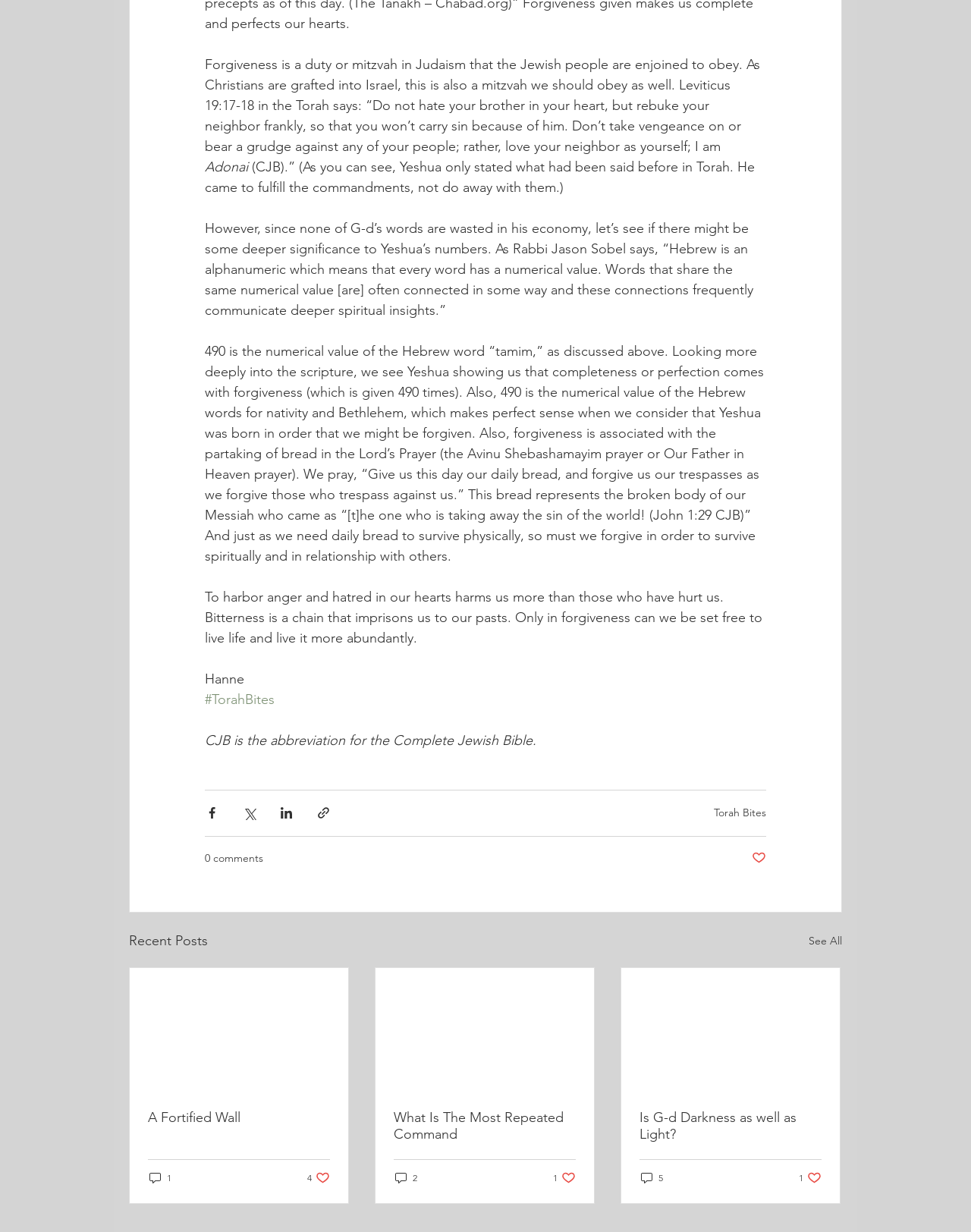Predict the bounding box of the UI element based on the description: "A Fortified Wall". The coordinates should be four float numbers between 0 and 1, formatted as [left, top, right, bottom].

[0.152, 0.9, 0.34, 0.914]